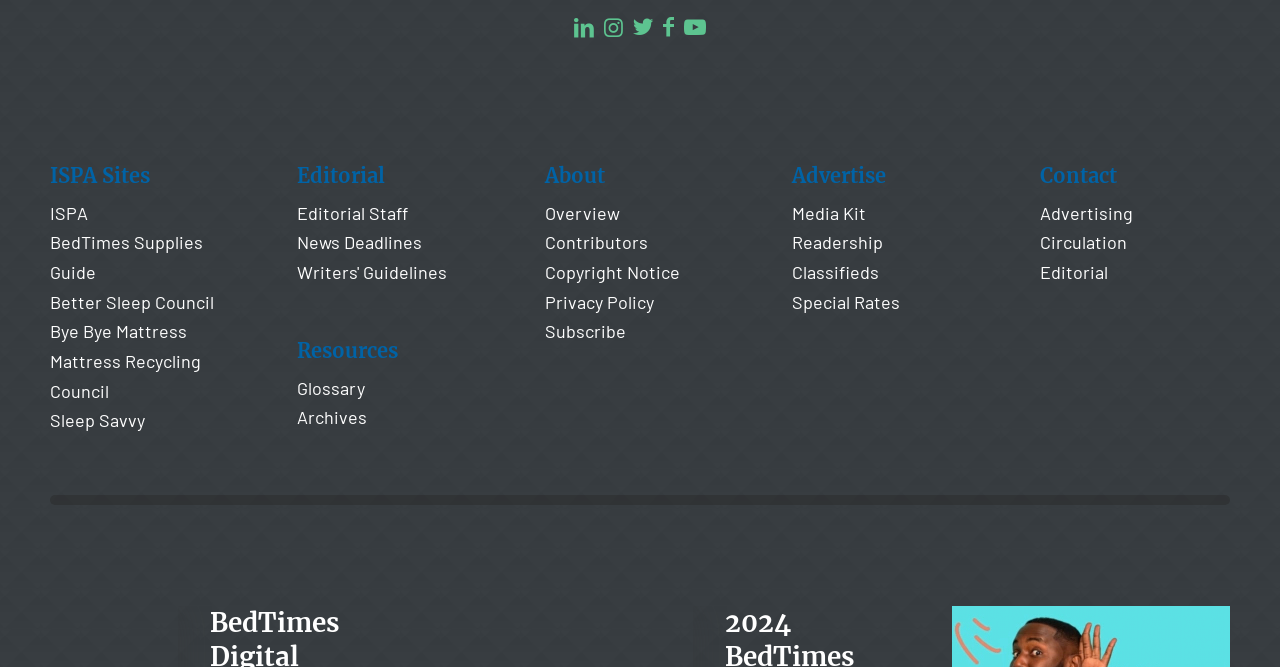For the element described, predict the bounding box coordinates as (top-left x, top-left y, bottom-right x, bottom-right y). All values should be between 0 and 1. Element description: Subscribe

[0.426, 0.48, 0.489, 0.513]